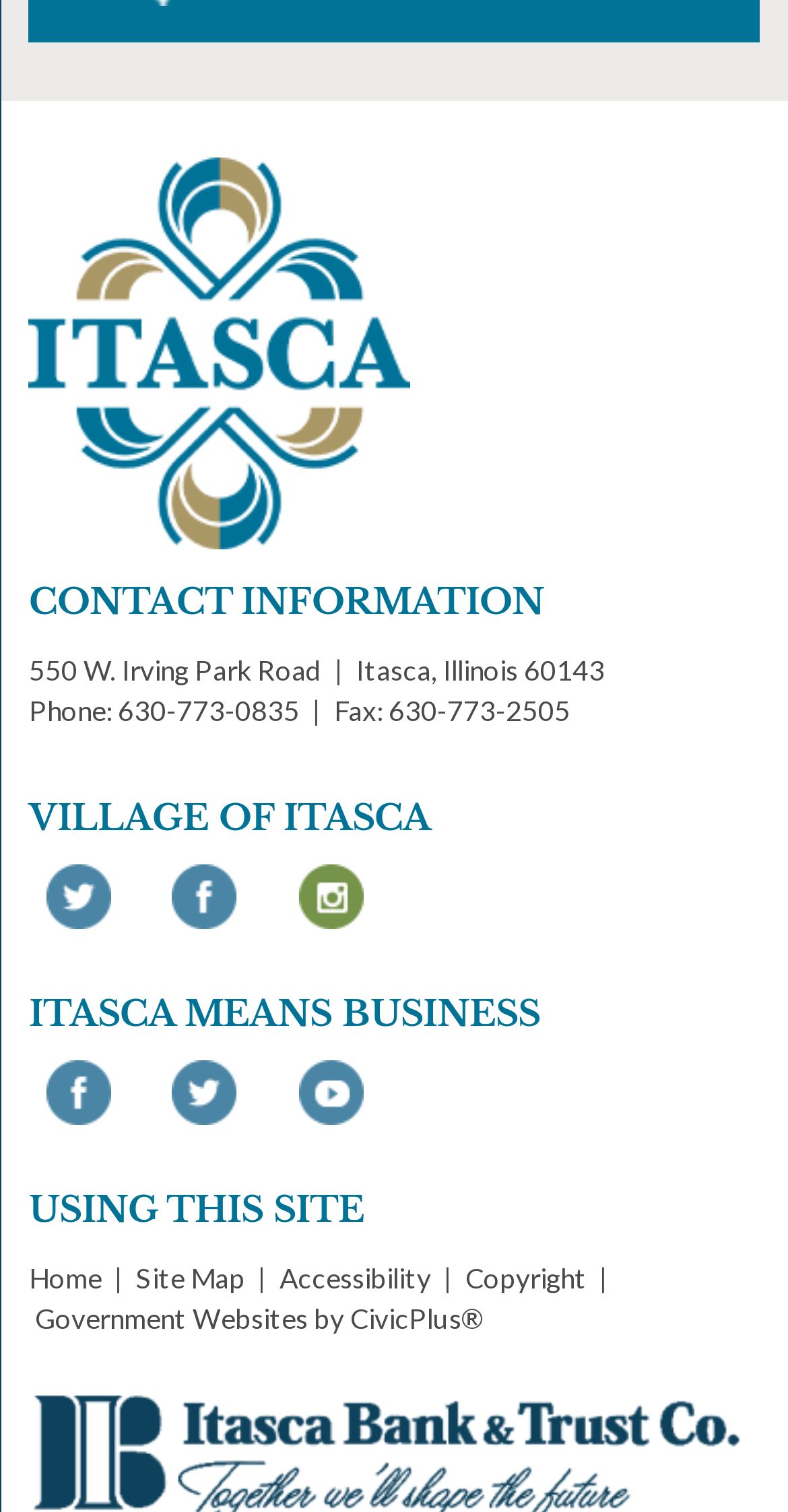Bounding box coordinates are specified in the format (top-left x, top-left y, bottom-right x, bottom-right y). All values are floating point numbers bounded between 0 and 1. Please provide the bounding box coordinate of the region this sentence describes: alt="Facebook Opens in new window"

[0.059, 0.701, 0.141, 0.744]